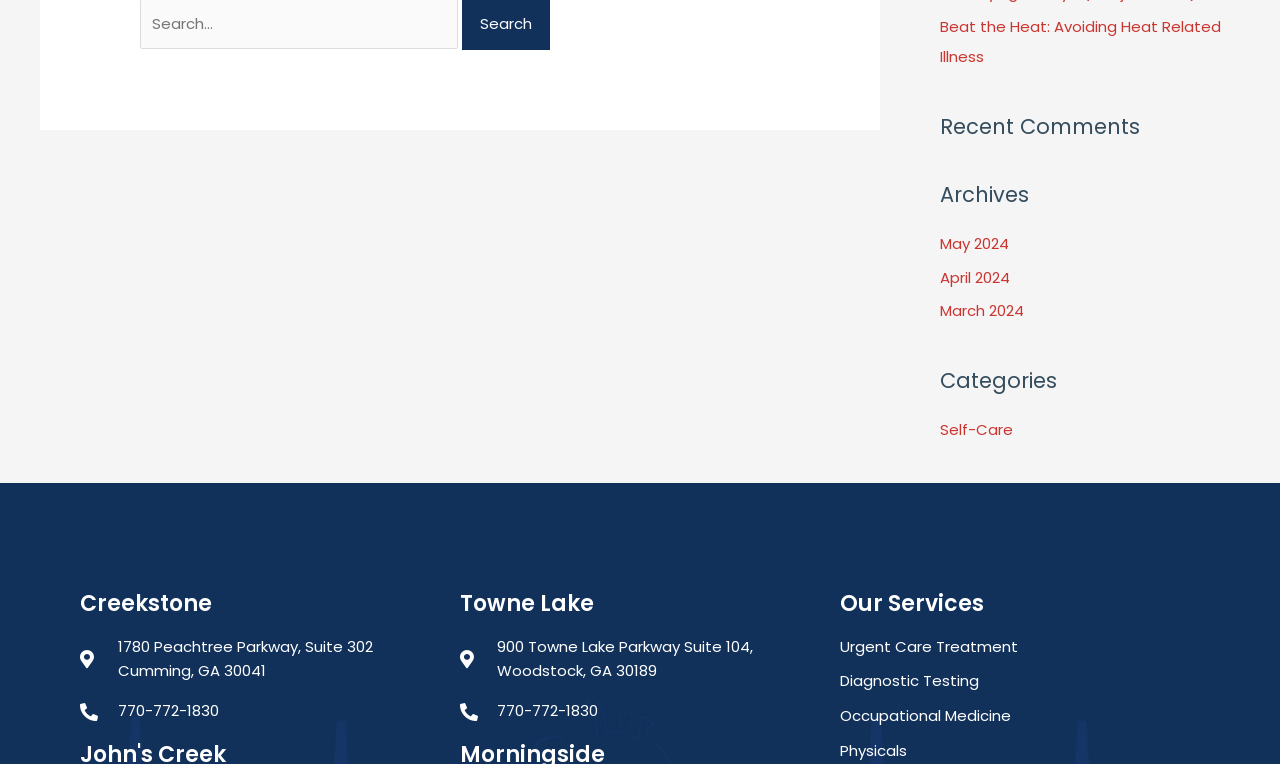Using the provided description Physicals, find the bounding box coordinates for the UI element. Provide the coordinates in (top-left x, top-left y, bottom-right x, bottom-right y) format, ensuring all values are between 0 and 1.

[0.656, 0.967, 0.937, 1.0]